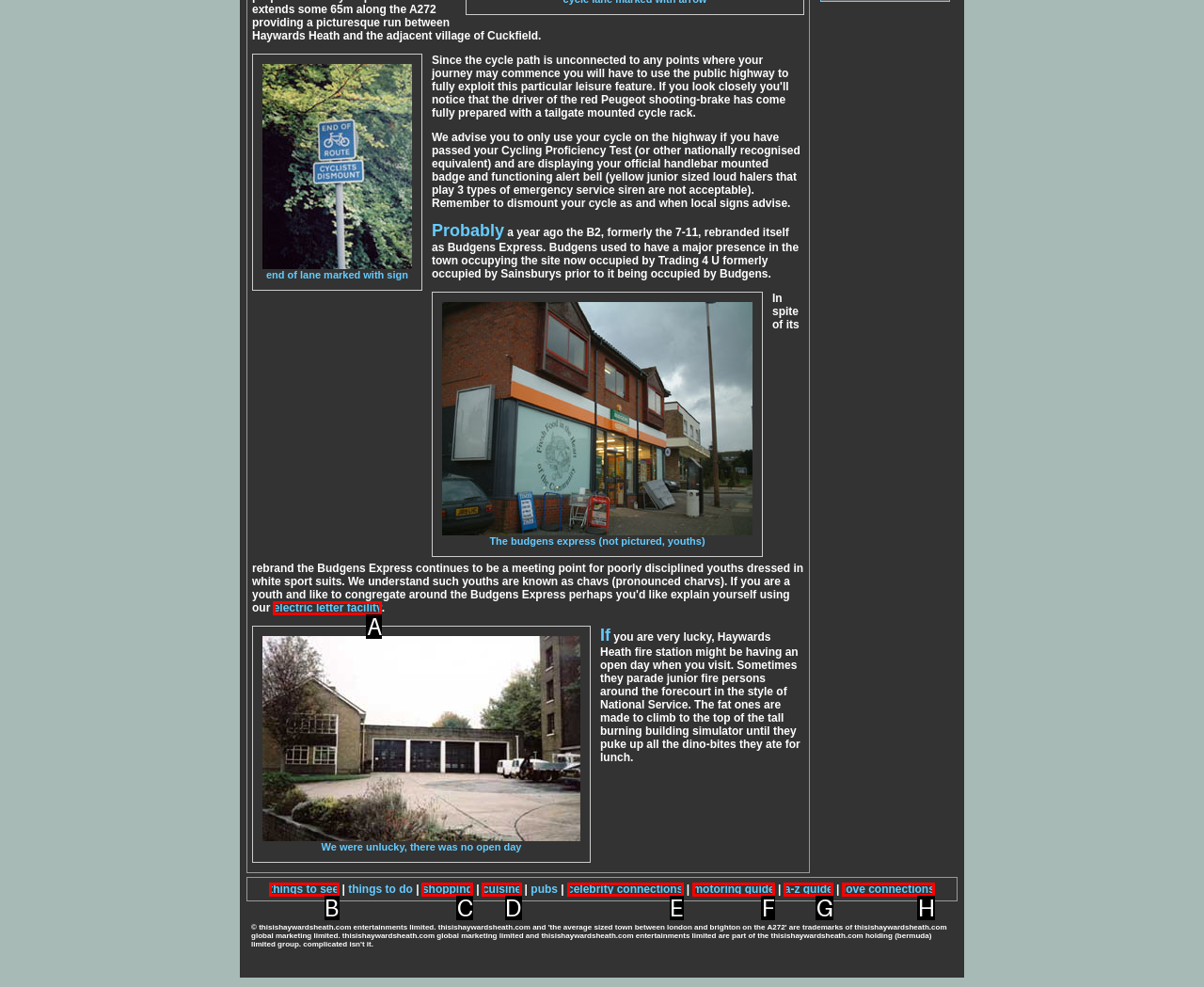Which UI element corresponds to this description: things to see
Reply with the letter of the correct option.

B